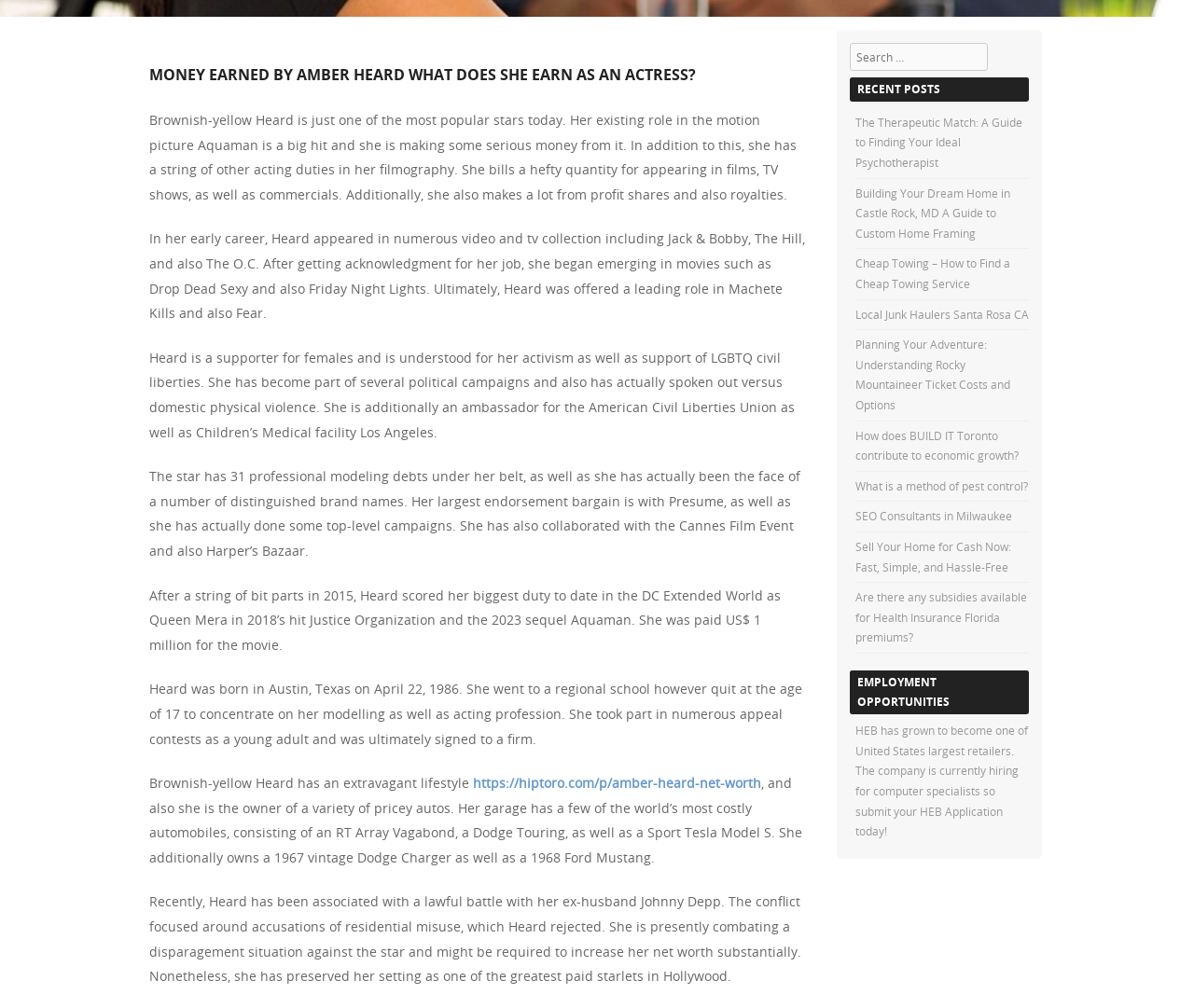Locate the bounding box of the UI element based on this description: "title="Greater Lansing .NET User Group"". Provide four float numbers between 0 and 1 as [left, top, right, bottom].

[0.0, 0.002, 1.0, 0.02]